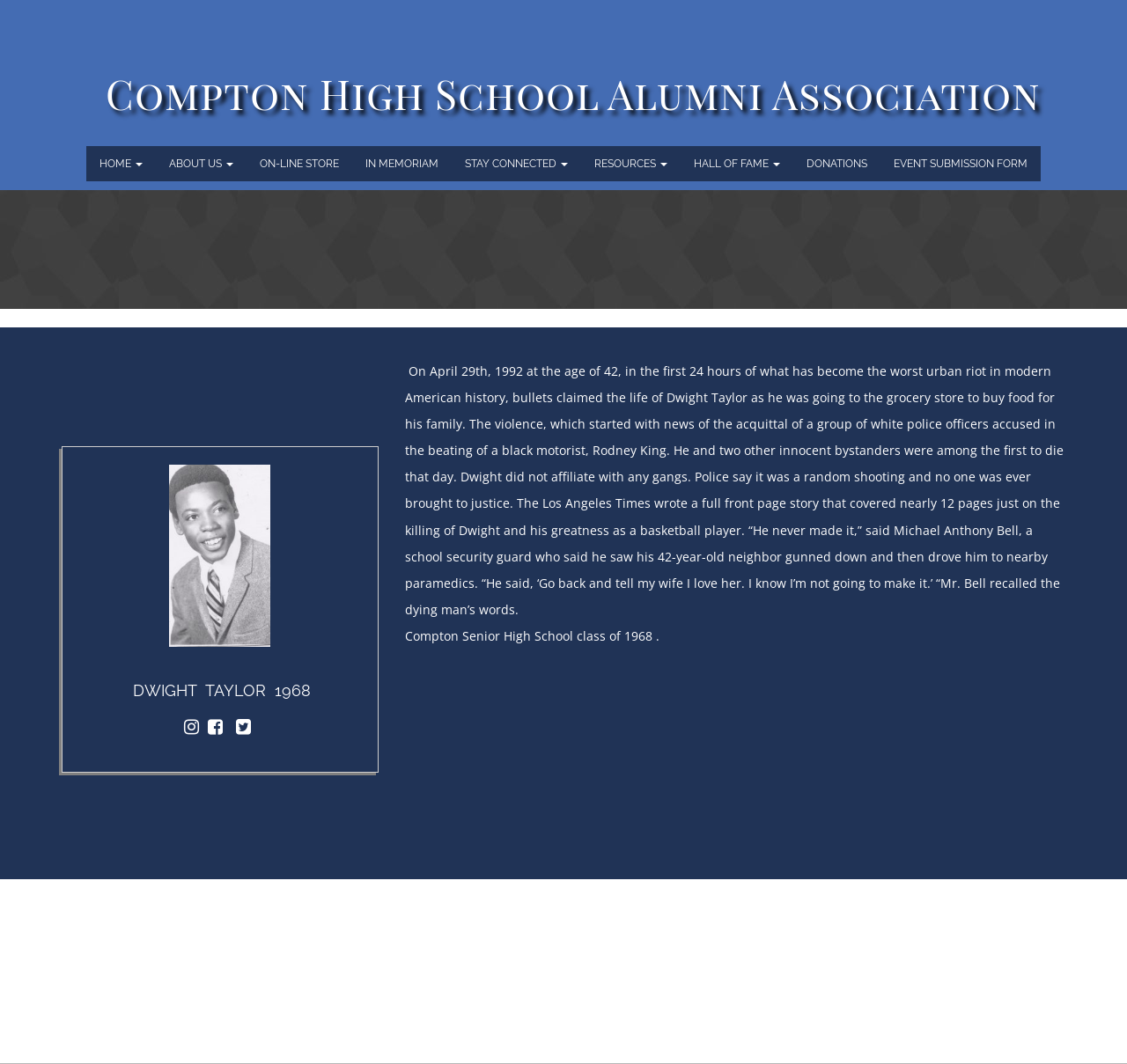Please look at the image and answer the question with a detailed explanation: What was Dwight Taylor doing when he was killed?

According to the StaticText 'as he was going to the grocery store to buy food for his family.', Dwight Taylor was going to the grocery store when he was killed.